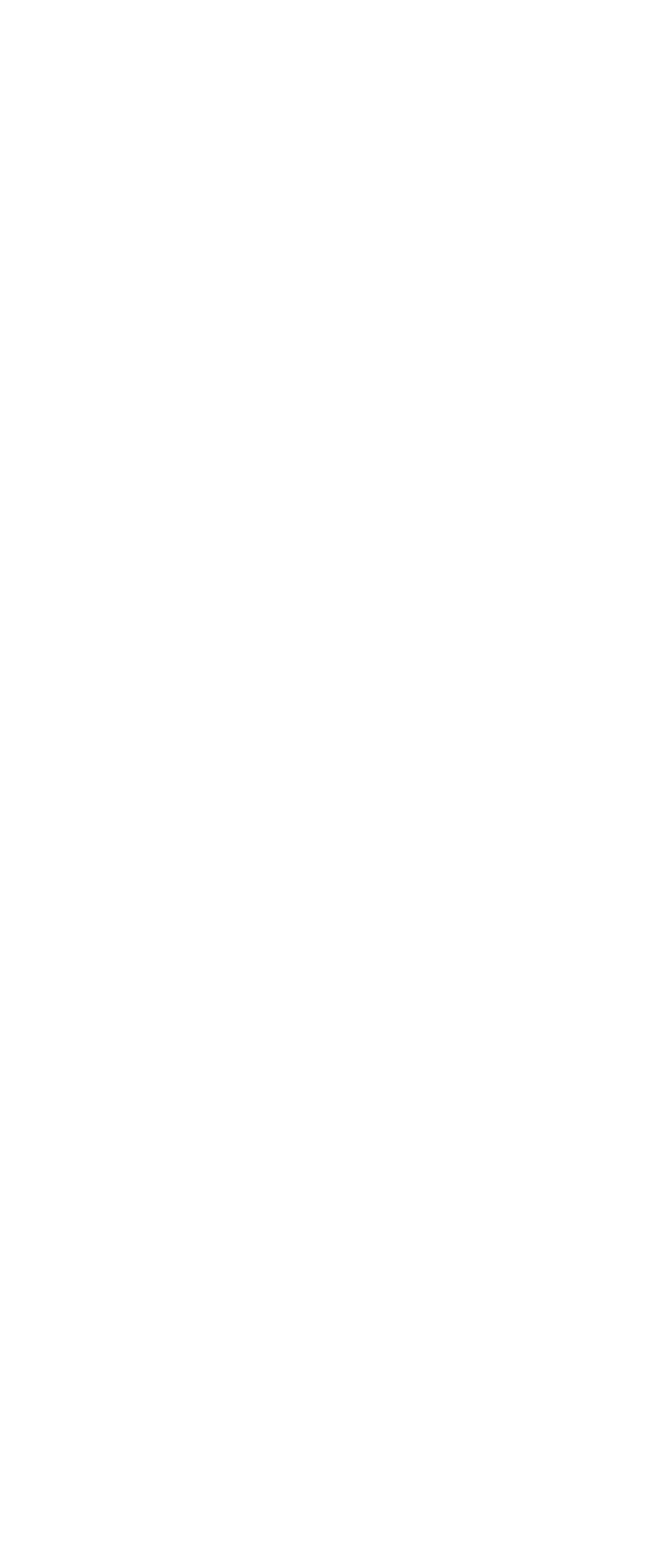Find the bounding box coordinates for the area you need to click to carry out the instruction: "explore the topic of cannibalism". The coordinates should be four float numbers between 0 and 1, indicated as [left, top, right, bottom].

None